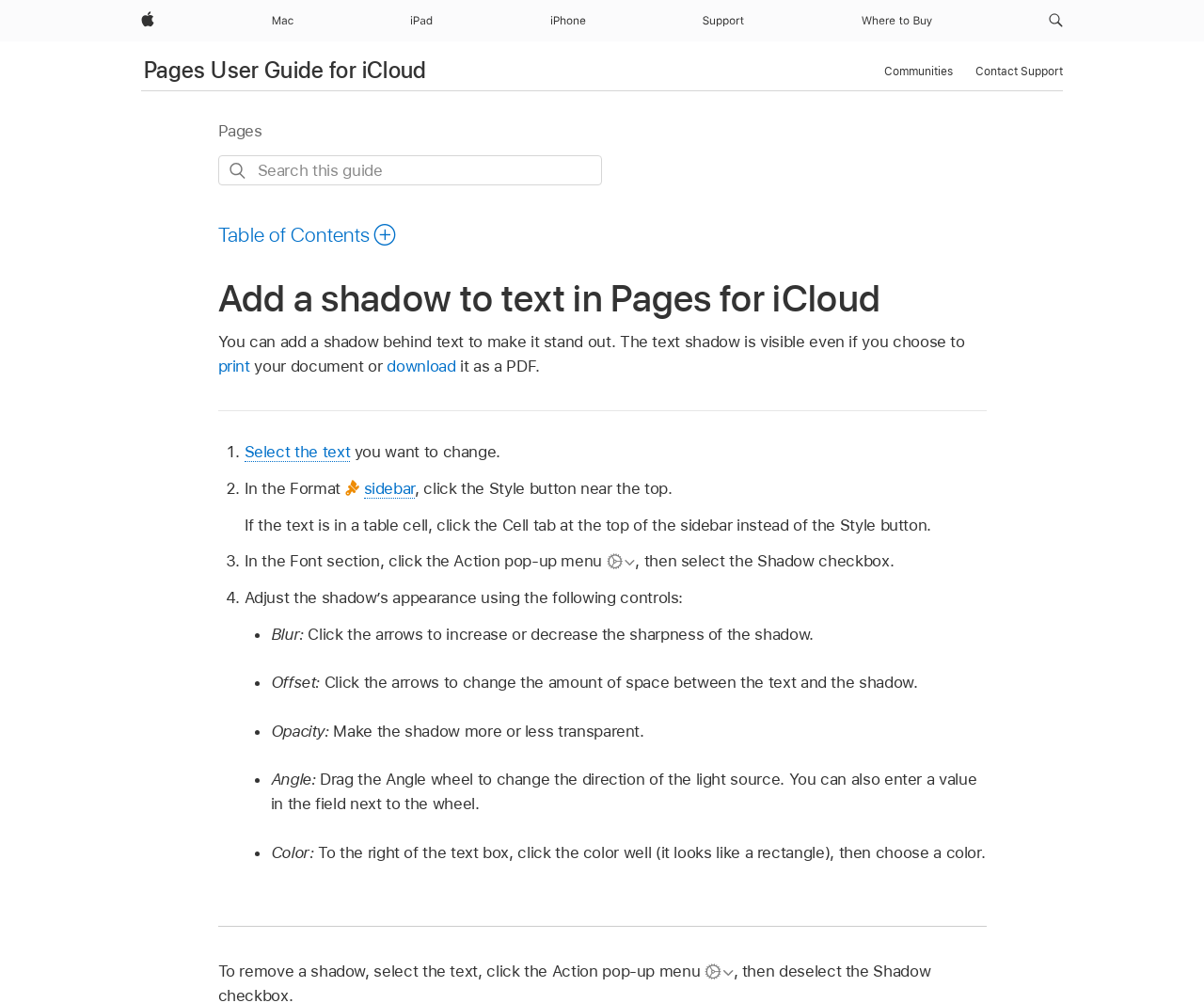Can you give a detailed response to the following question using the information from the image? Where can you find the Style button?

The location of the Style button can be found in the static text element 'In the Format sidebar' with bounding box coordinates [0.203, 0.477, 0.286, 0.496]. This information is provided in the instructions for adding a shadow to text.